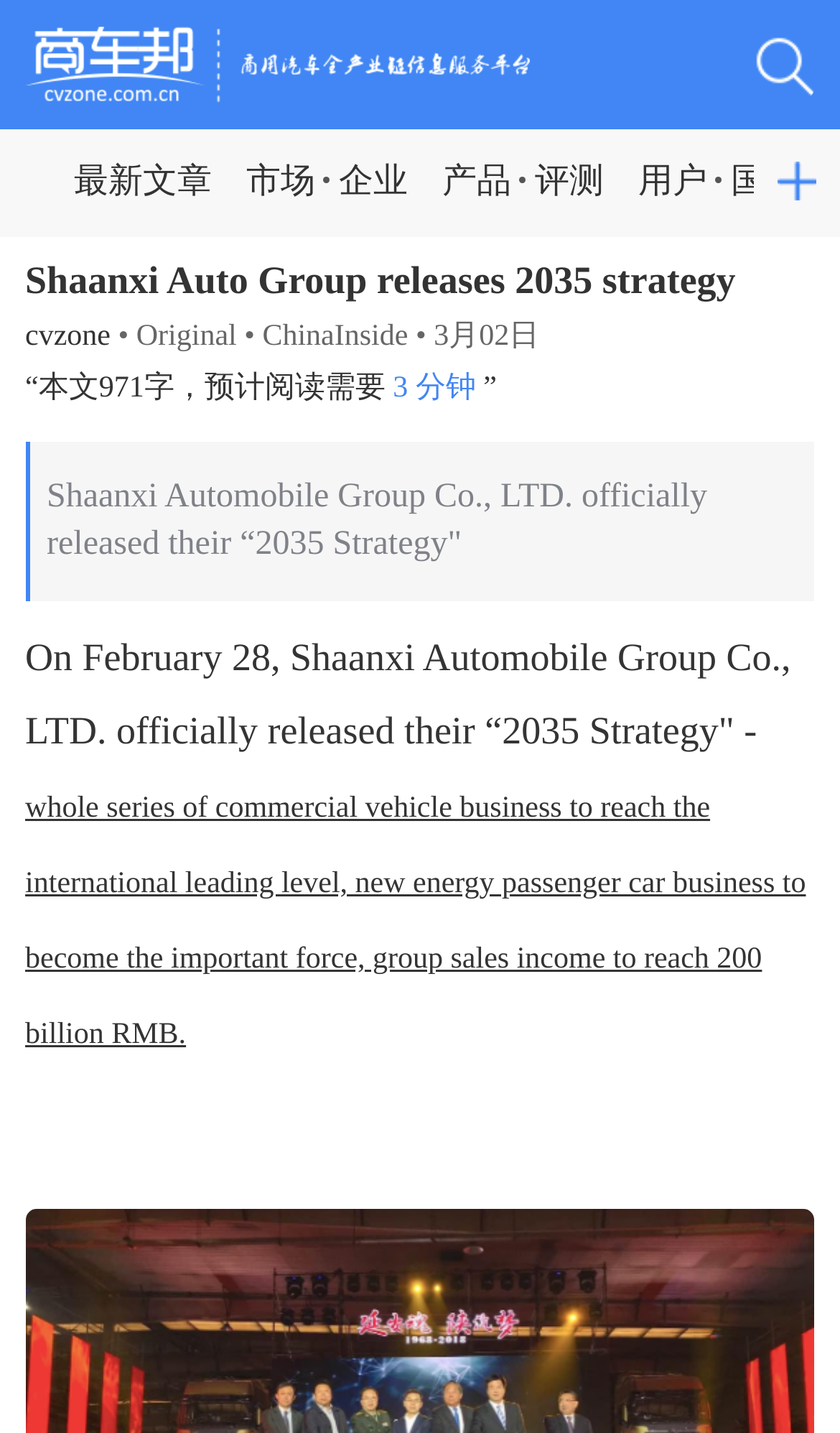What is the target sales income of the company?
Using the visual information, respond with a single word or phrase.

200 billion RMB